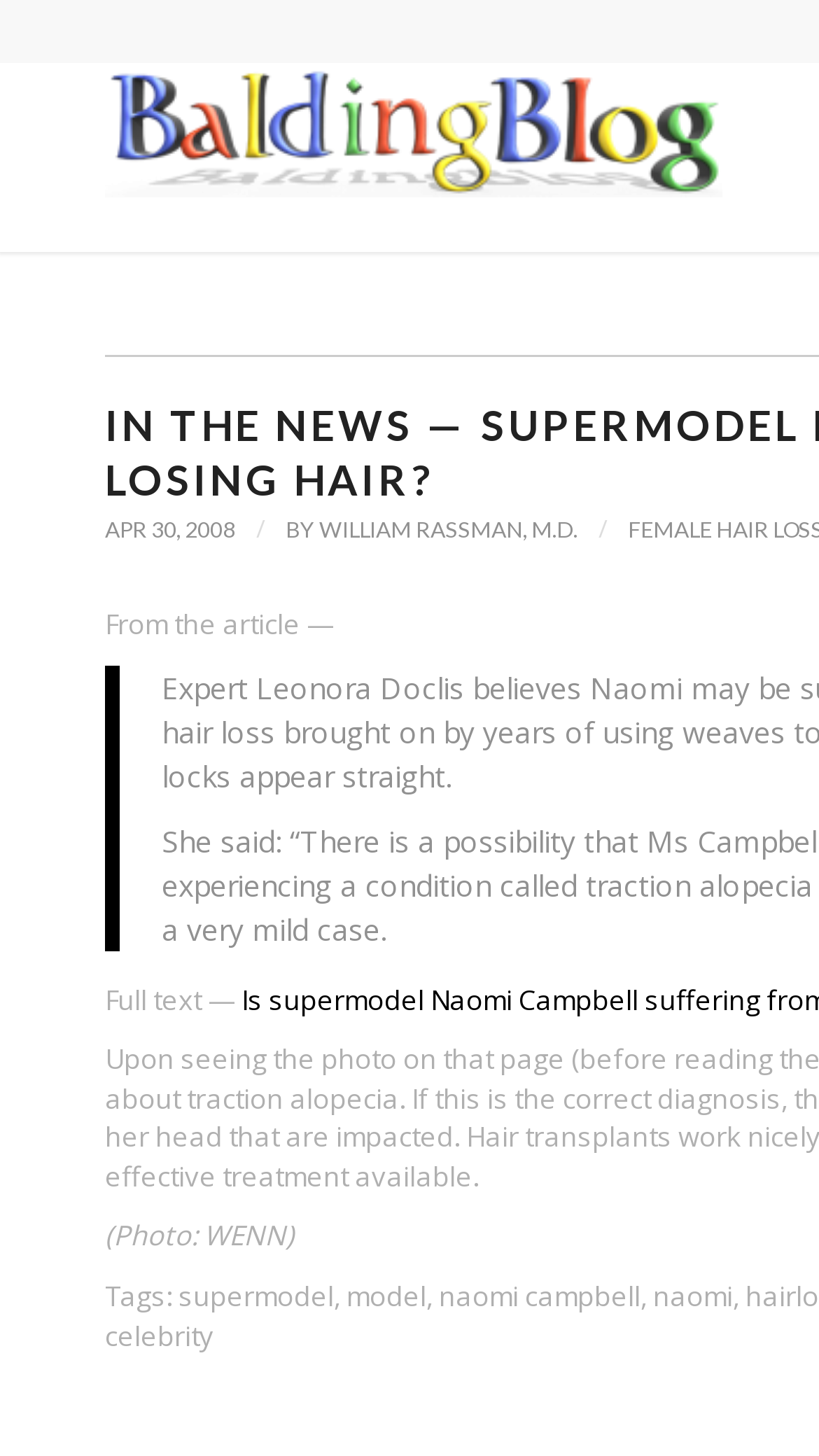What is the topic of the article?
Please give a detailed and elaborate explanation in response to the question.

I inferred the topic of the article by looking at the text 'In the News — Supermodel Naomi Campbell Is Losing Hair?' and the image, which likely shows Naomi Campbell. This suggests that the article is about Naomi Campbell's hair loss.